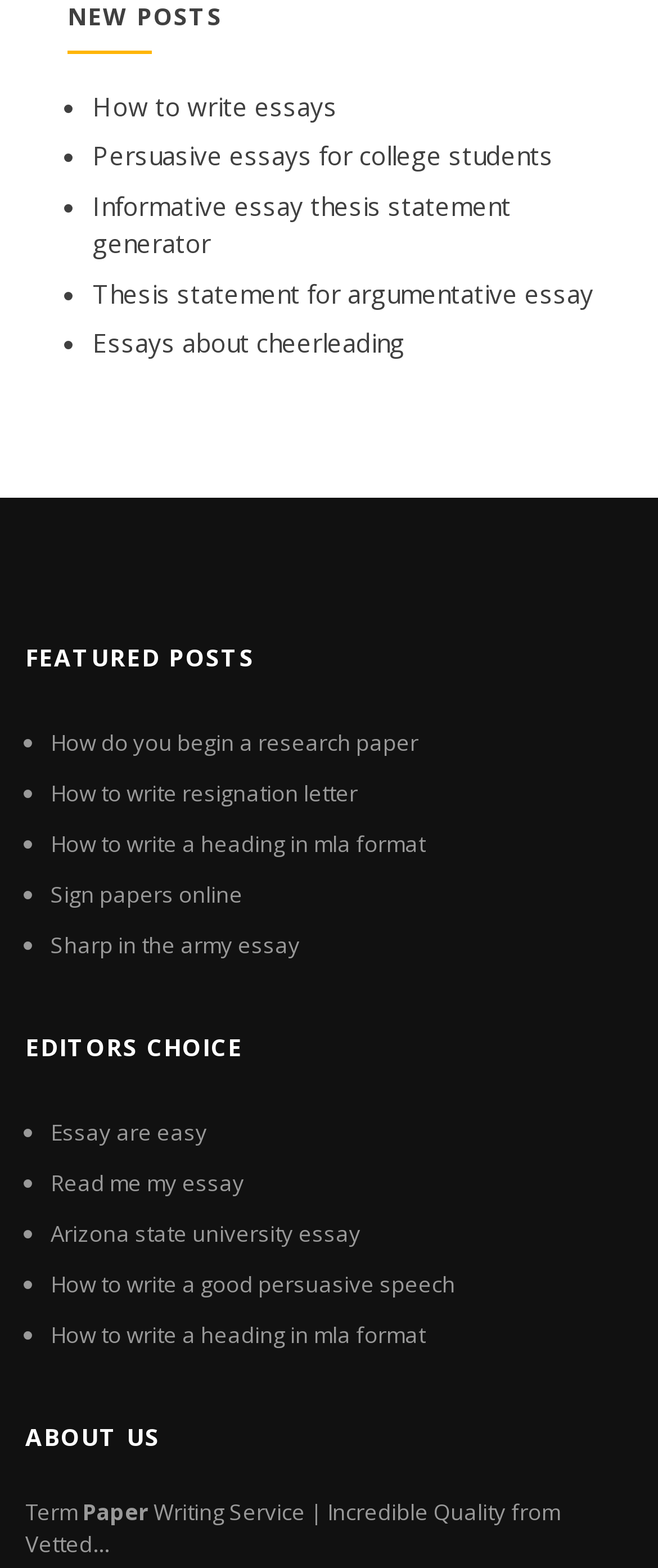Please pinpoint the bounding box coordinates for the region I should click to adhere to this instruction: "Click on 'How to write essays'".

[0.141, 0.057, 0.513, 0.078]